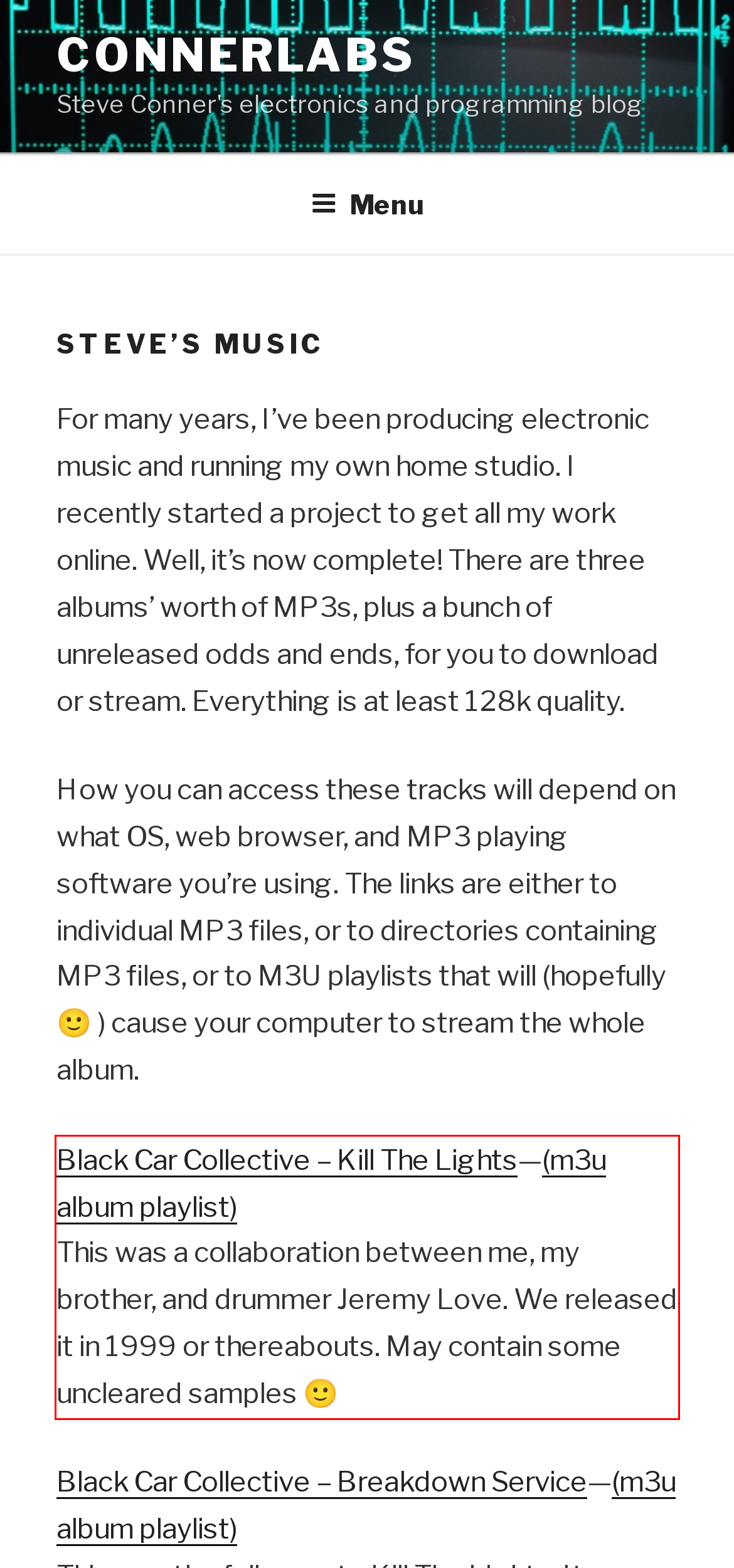Identify the red bounding box in the webpage screenshot and perform OCR to generate the text content enclosed.

Black Car Collective – Kill The Lights—(m3u album playlist) This was a collaboration between me, my brother, and drummer Jeremy Love. We released it in 1999 or thereabouts. May contain some uncleared samples 🙂